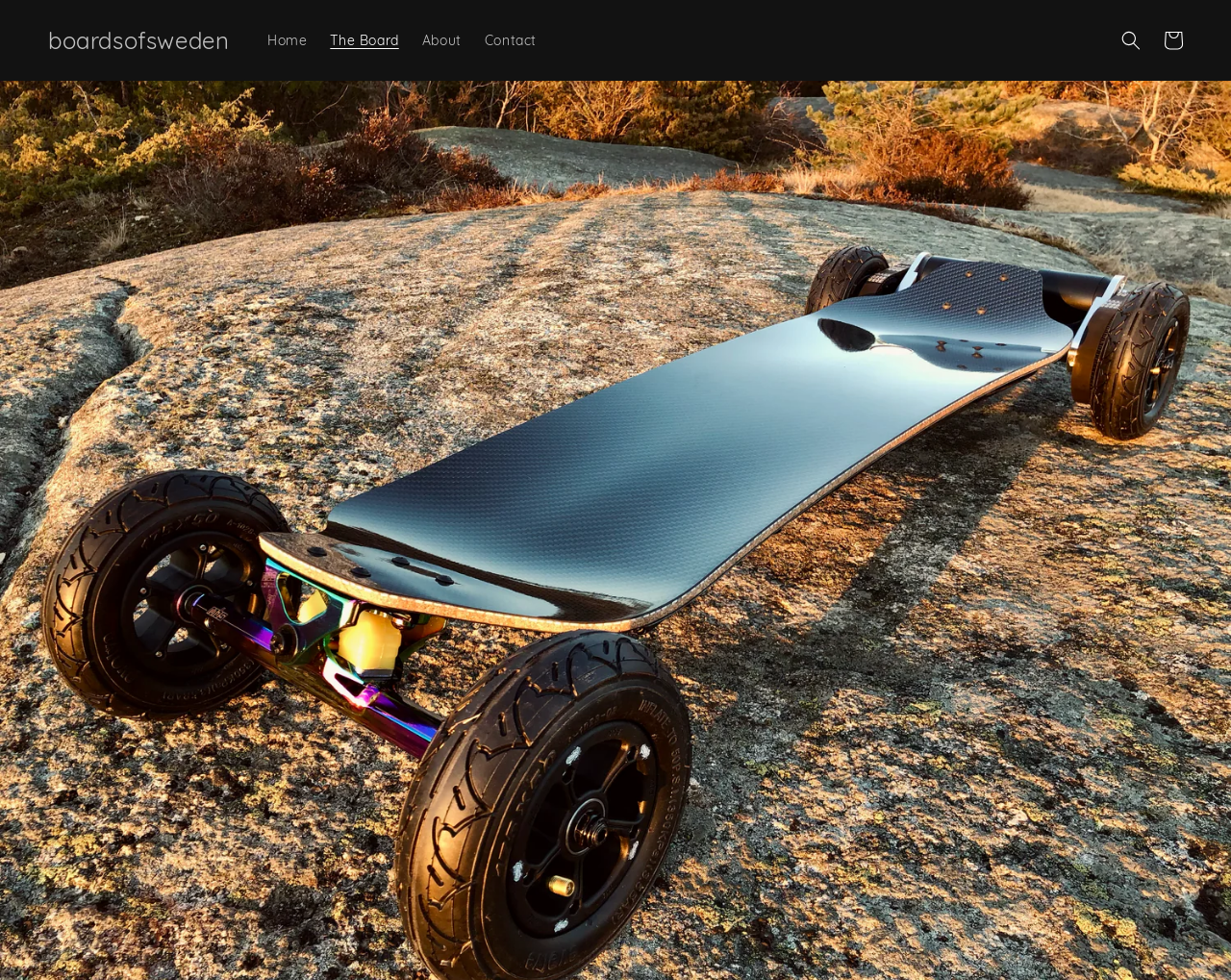Provide the bounding box coordinates, formatted as (top-left x, top-left y, bottom-right x, bottom-right y), with all values being floating point numbers between 0 and 1. Identify the bounding box of the UI element that matches the description: boardsofsweden

[0.033, 0.022, 0.192, 0.06]